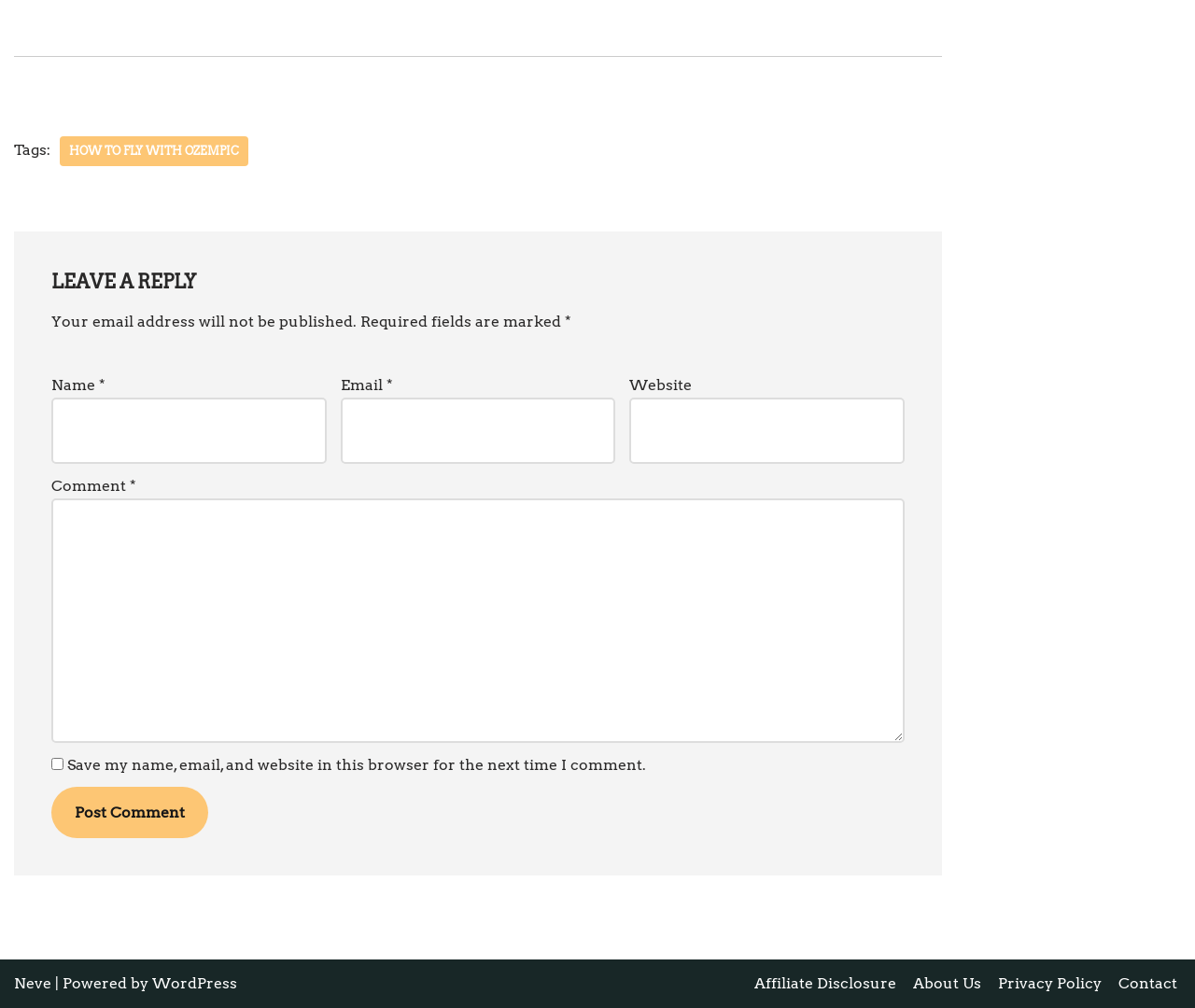Find and specify the bounding box coordinates that correspond to the clickable region for the instruction: "Create a free blog".

None